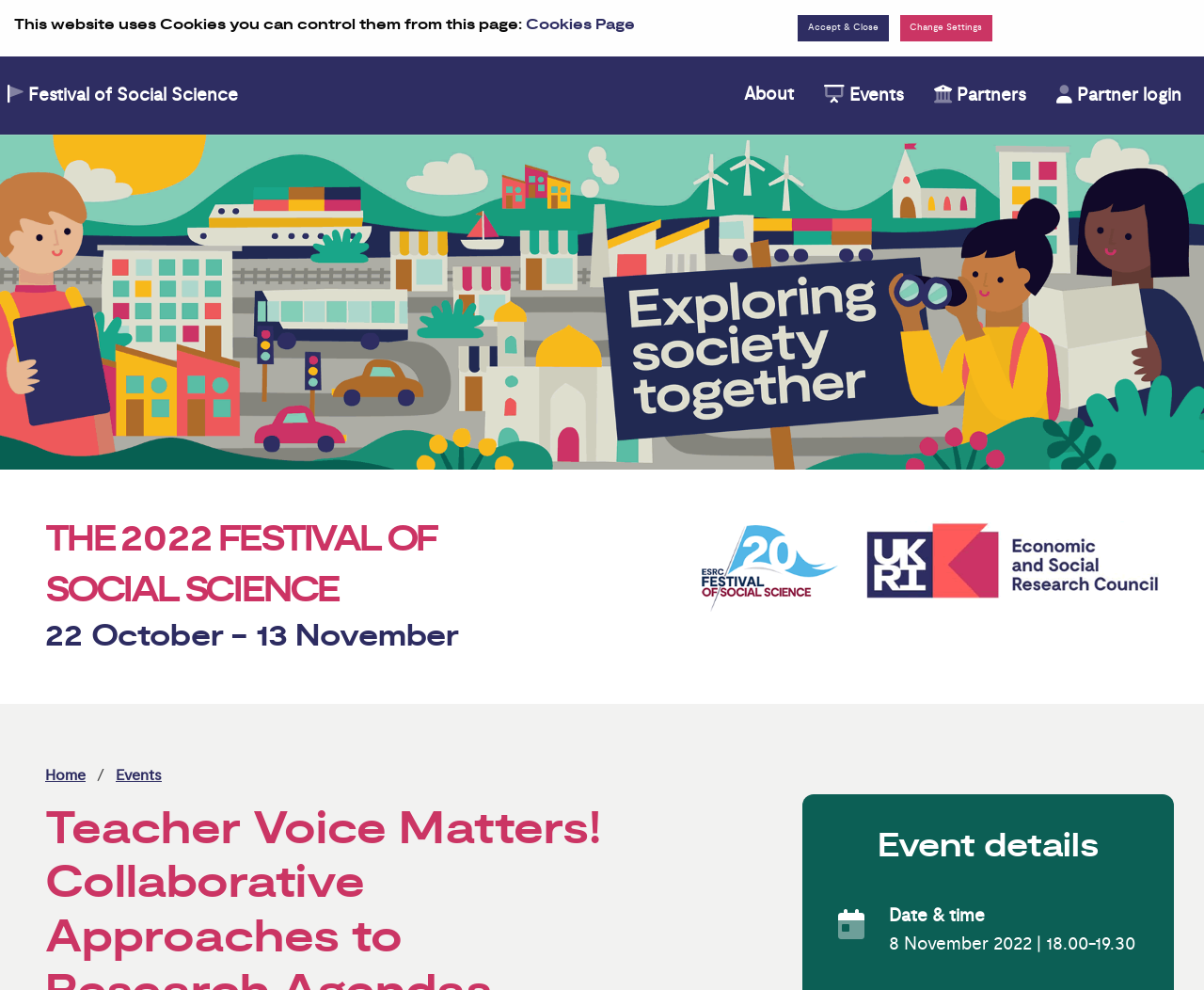Pinpoint the bounding box coordinates of the area that should be clicked to complete the following instruction: "go to Events page". The coordinates must be given as four float numbers between 0 and 1, i.e., [left, top, right, bottom].

[0.672, 0.076, 0.763, 0.117]